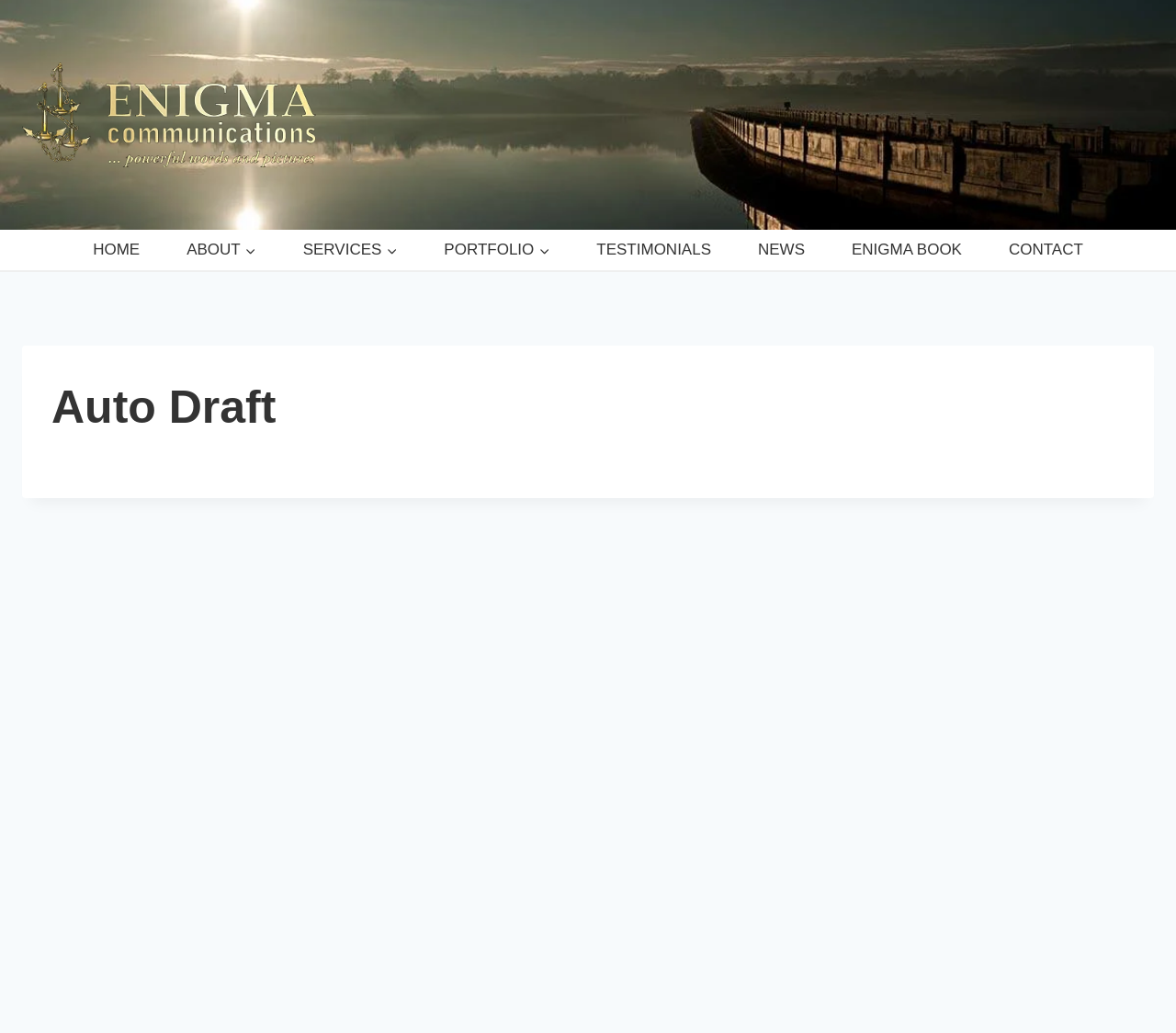Show the bounding box coordinates for the HTML element described as: "Enigma Book".

[0.704, 0.222, 0.838, 0.262]